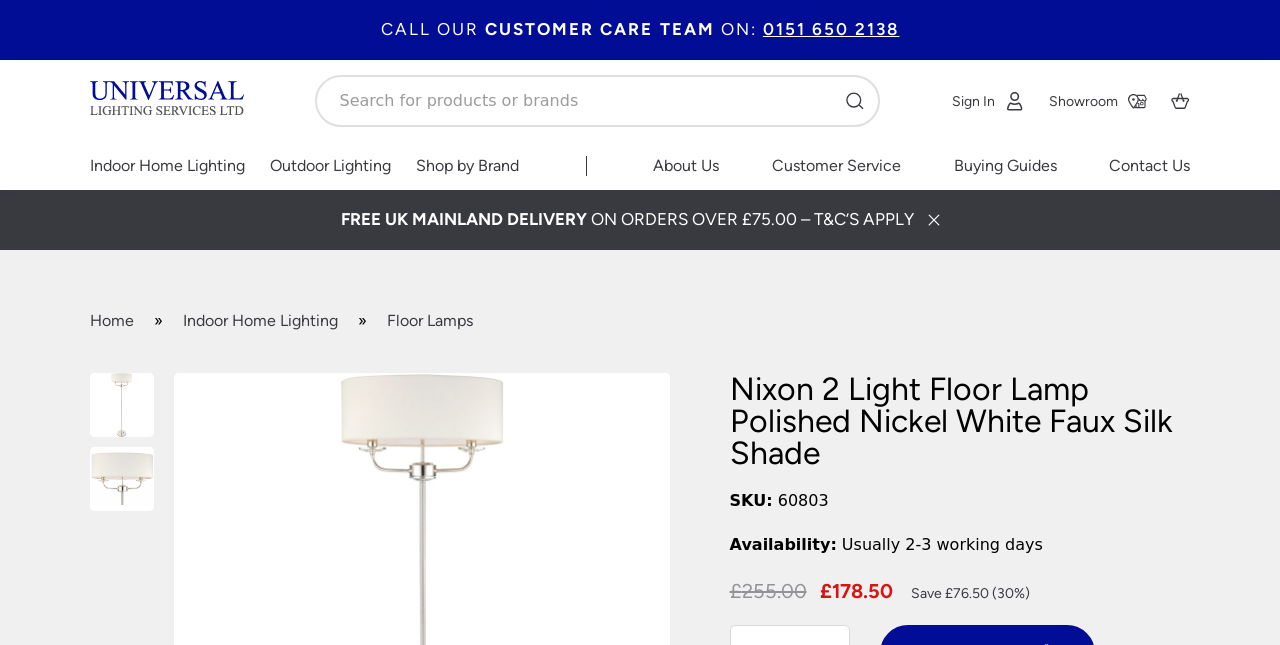Provide a single word or phrase to answer the given question: 
What is the customer care team's phone number?

0151 650 2138